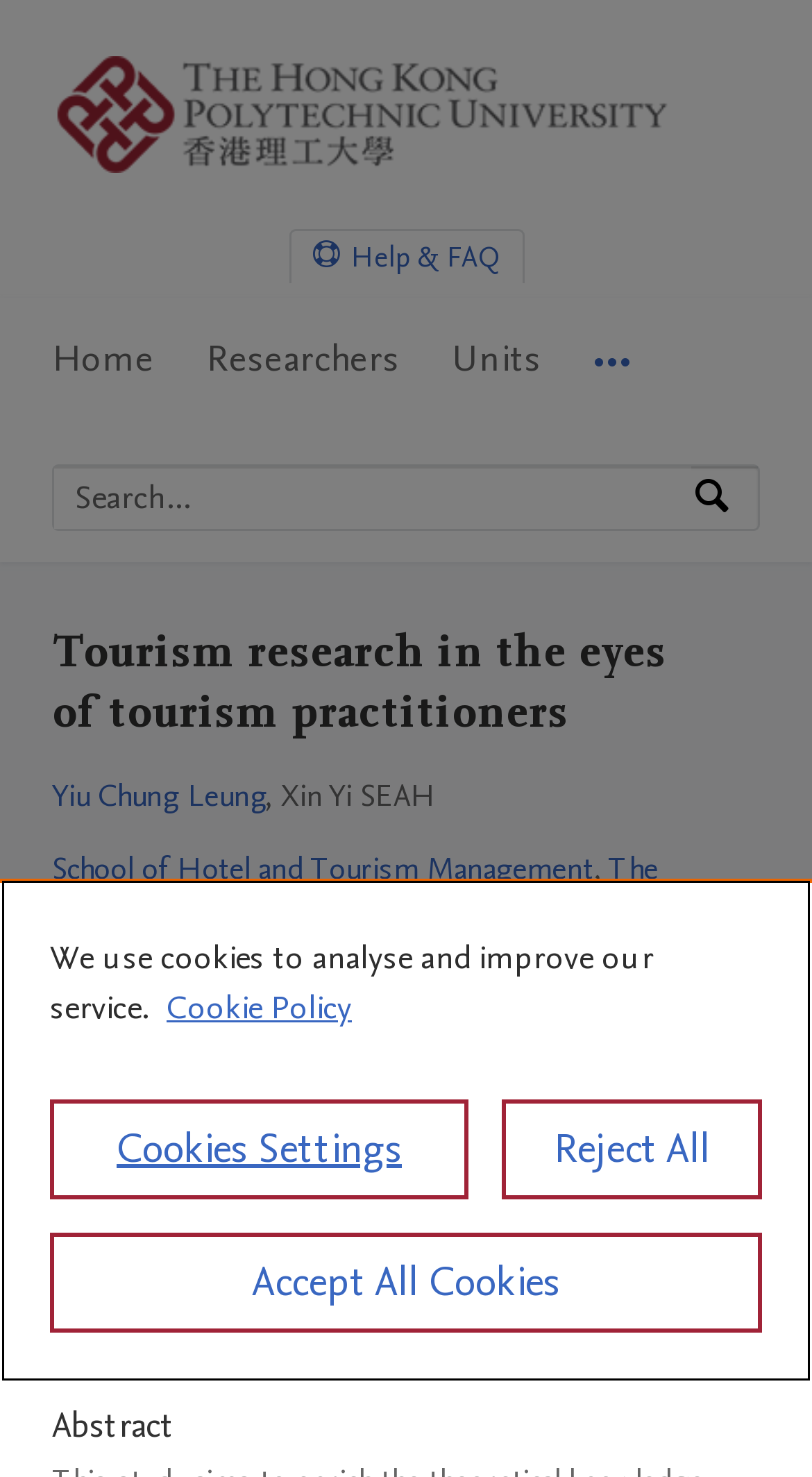What is the name of the school?
Based on the screenshot, respond with a single word or phrase.

School of Hotel and Tourism Management